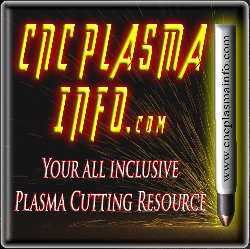What is the purpose of the stylized pen?
Utilize the image to construct a detailed and well-explained answer.

The stylized pen is meant to convey a sense of guidance and precision, suggesting that the website offers informative and instructional content related to plasma cutting technology.